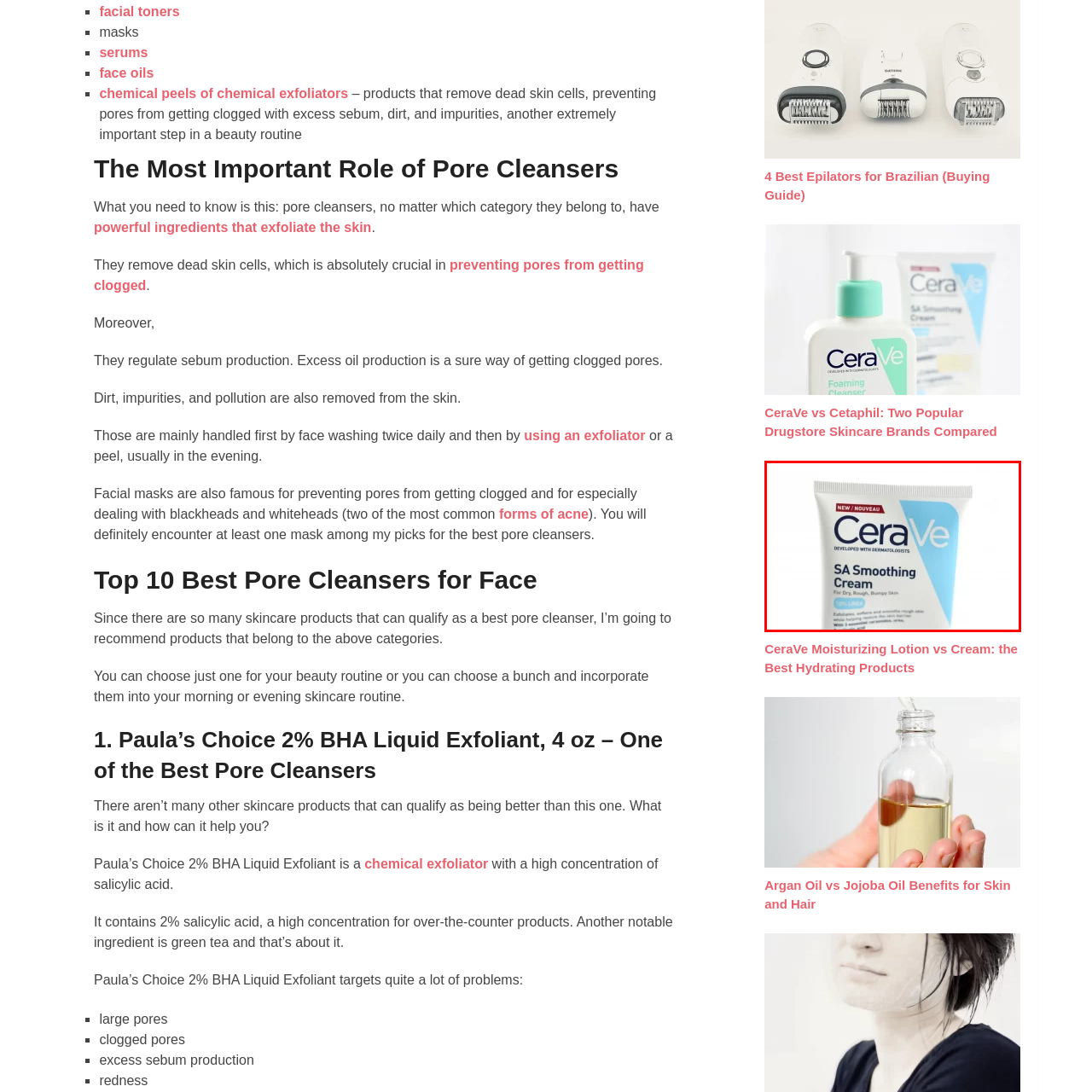Deliver a detailed explanation of the elements found in the red-marked area of the image.

The image features a tube of **CeraVe SA Smoothing Cream**, prominently displaying the brand name "CeraVe" in bold blue letters. The cream is designed for dry, rough, and bumpy skin, as indicated on the packaging. The label includes the phrase "Developed with Dermatologists," emphasizing the product's dermatological backing. Additionally, it features a "NEW" banner, suggesting it is a recent addition to the CeraVe product line. The packaging highlights key benefits, such as its ability to exfoliate and smooth the skin, promoting a clearer and healthier appearance. This moisturizing cream is a popular choice for those seeking effective skincare solutions, particularly for addressing textural skin concerns.